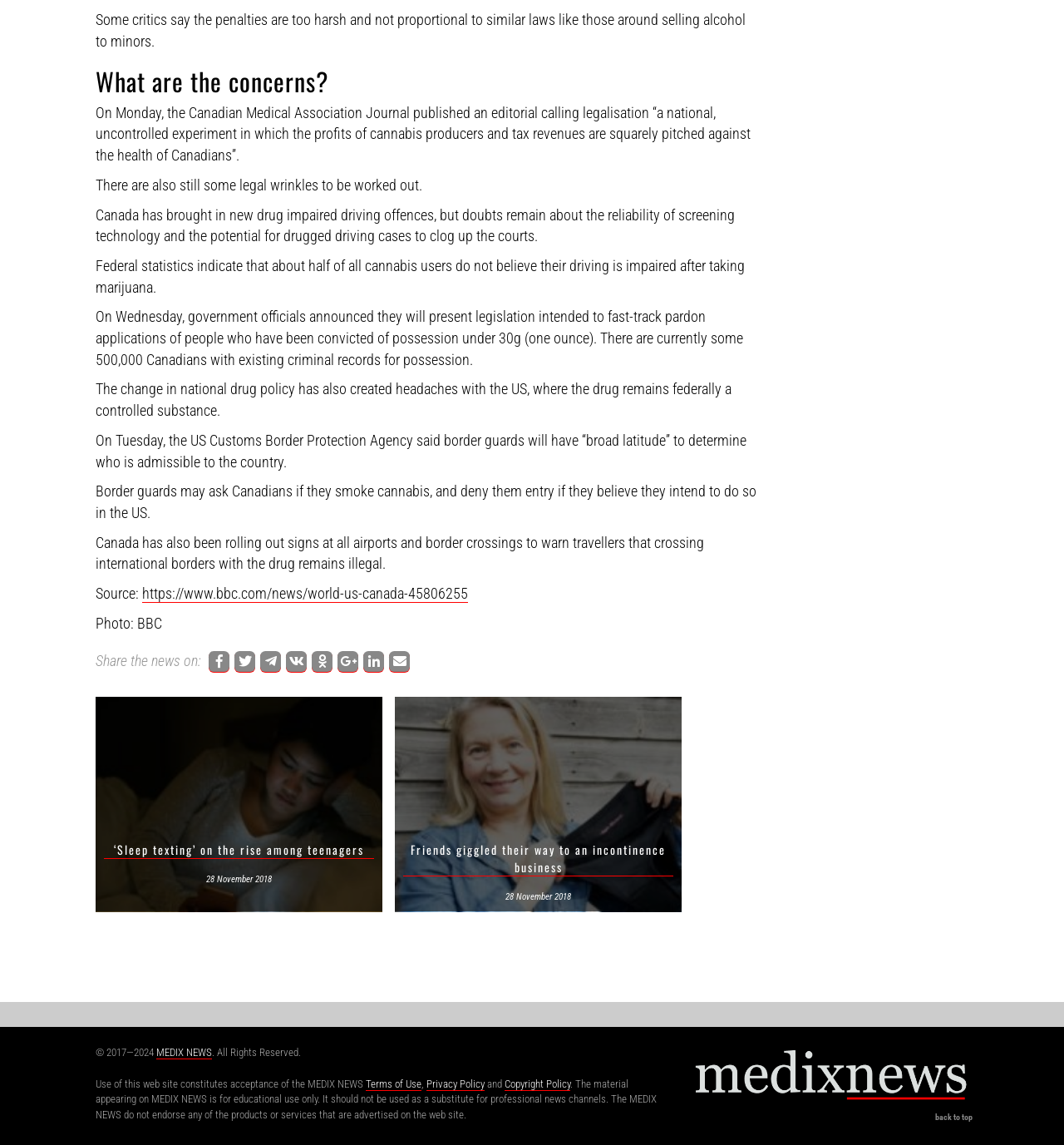Find and specify the bounding box coordinates that correspond to the clickable region for the instruction: "Read another news about 'Sleep texting' on the rise among teenagers".

[0.098, 0.734, 0.352, 0.749]